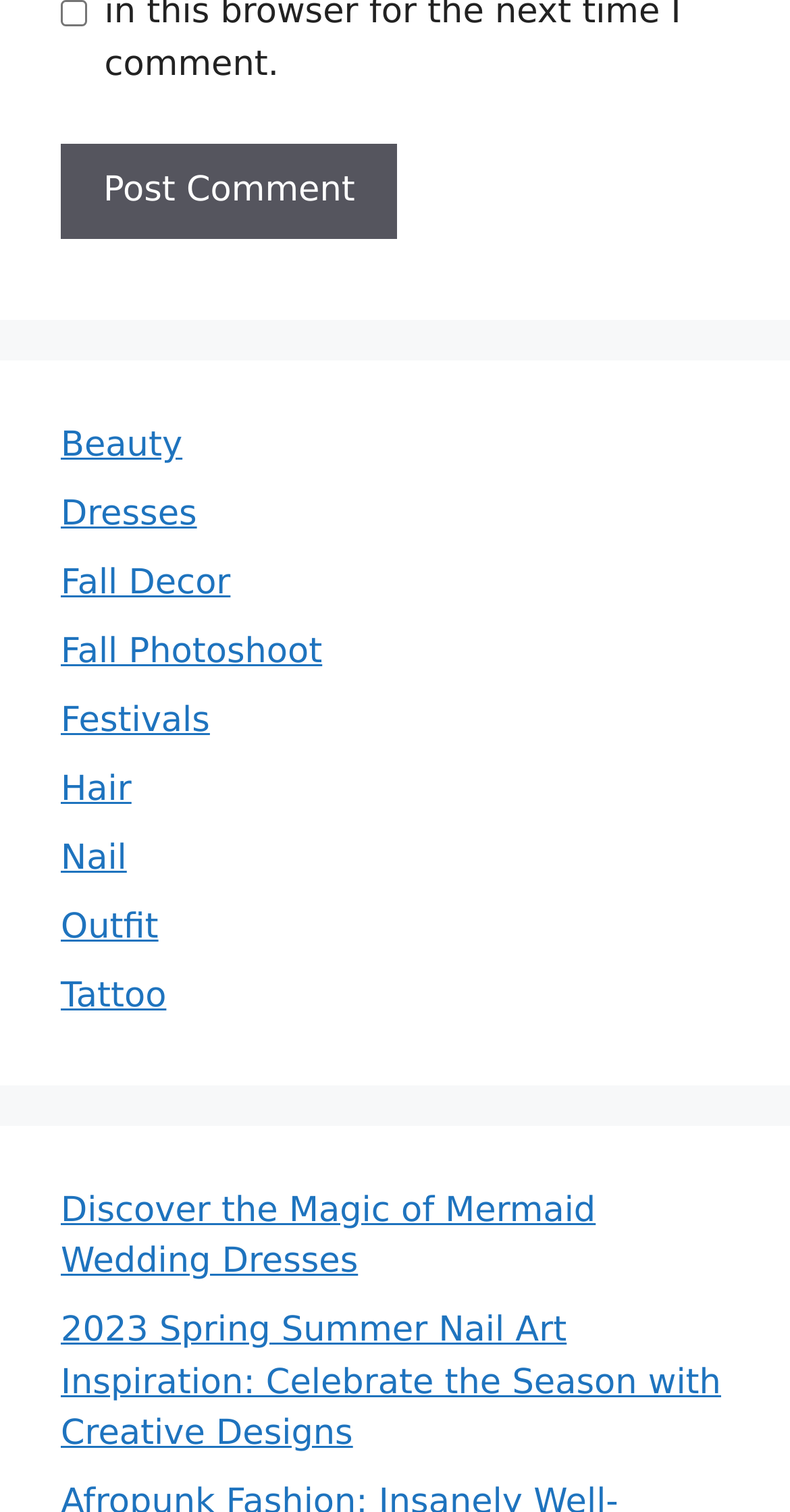Given the element description alt="Logo", predict the bounding box coordinates for the UI element in the webpage screenshot. The format should be (top-left x, top-left y, bottom-right x, bottom-right y), and the values should be between 0 and 1.

None